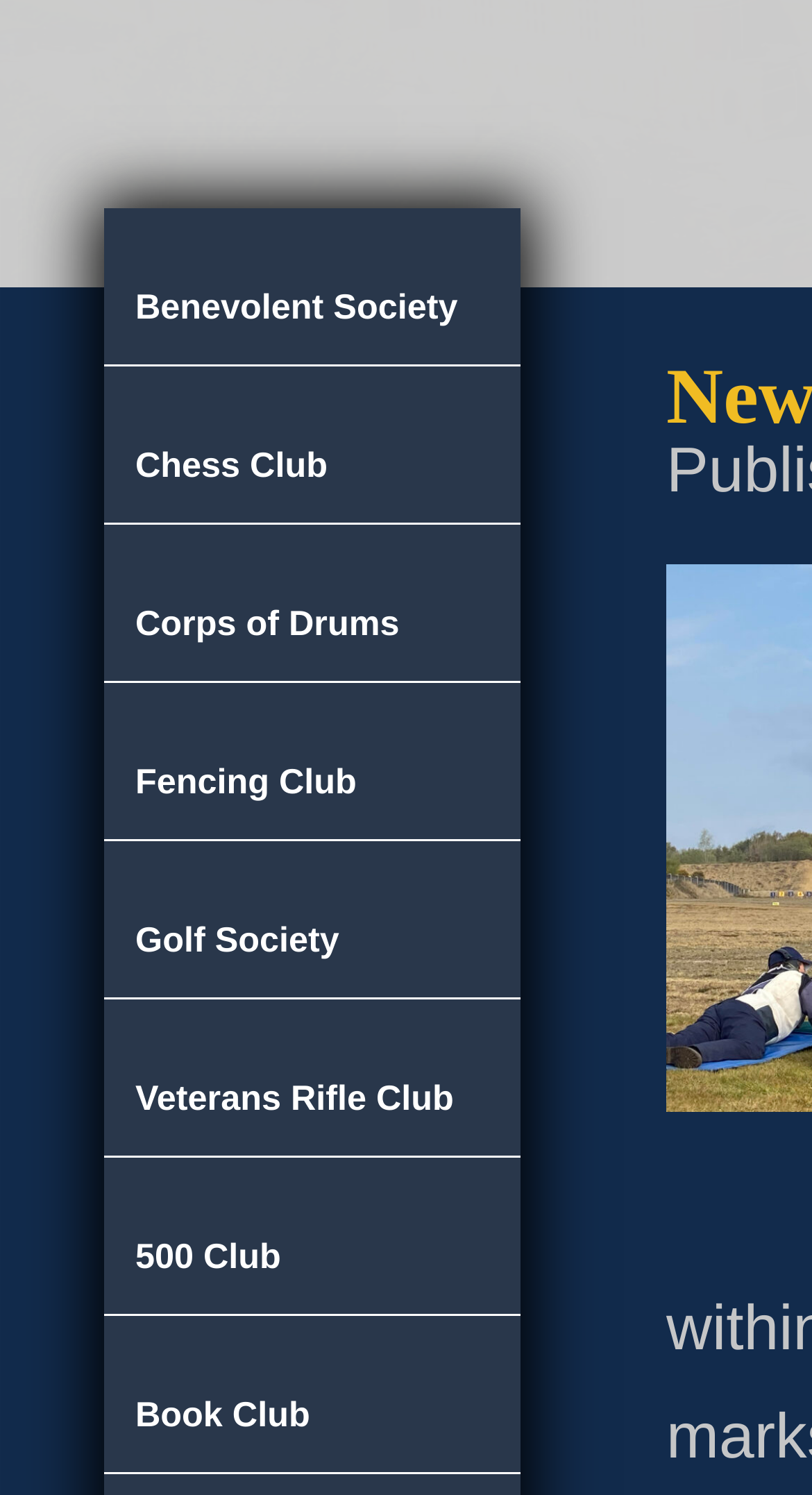Find the bounding box coordinates corresponding to the UI element with the description: "Veterans Rifle Club". The coordinates should be formatted as [left, top, right, bottom], with values as floats between 0 and 1.

[0.128, 0.669, 0.641, 0.773]